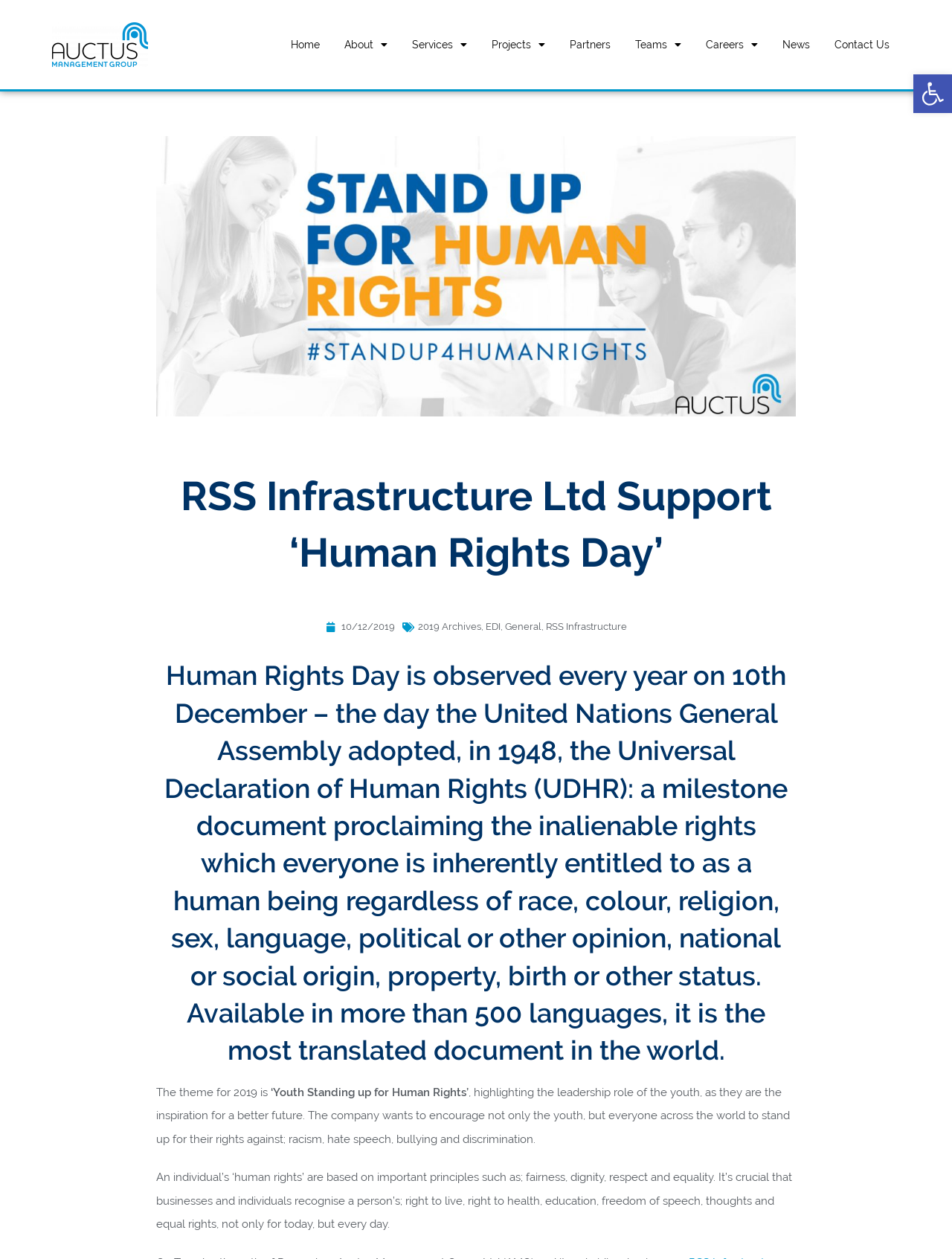Please determine the primary heading and provide its text.

RSS Infrastructure Ltd Support ‘Human Rights Day’